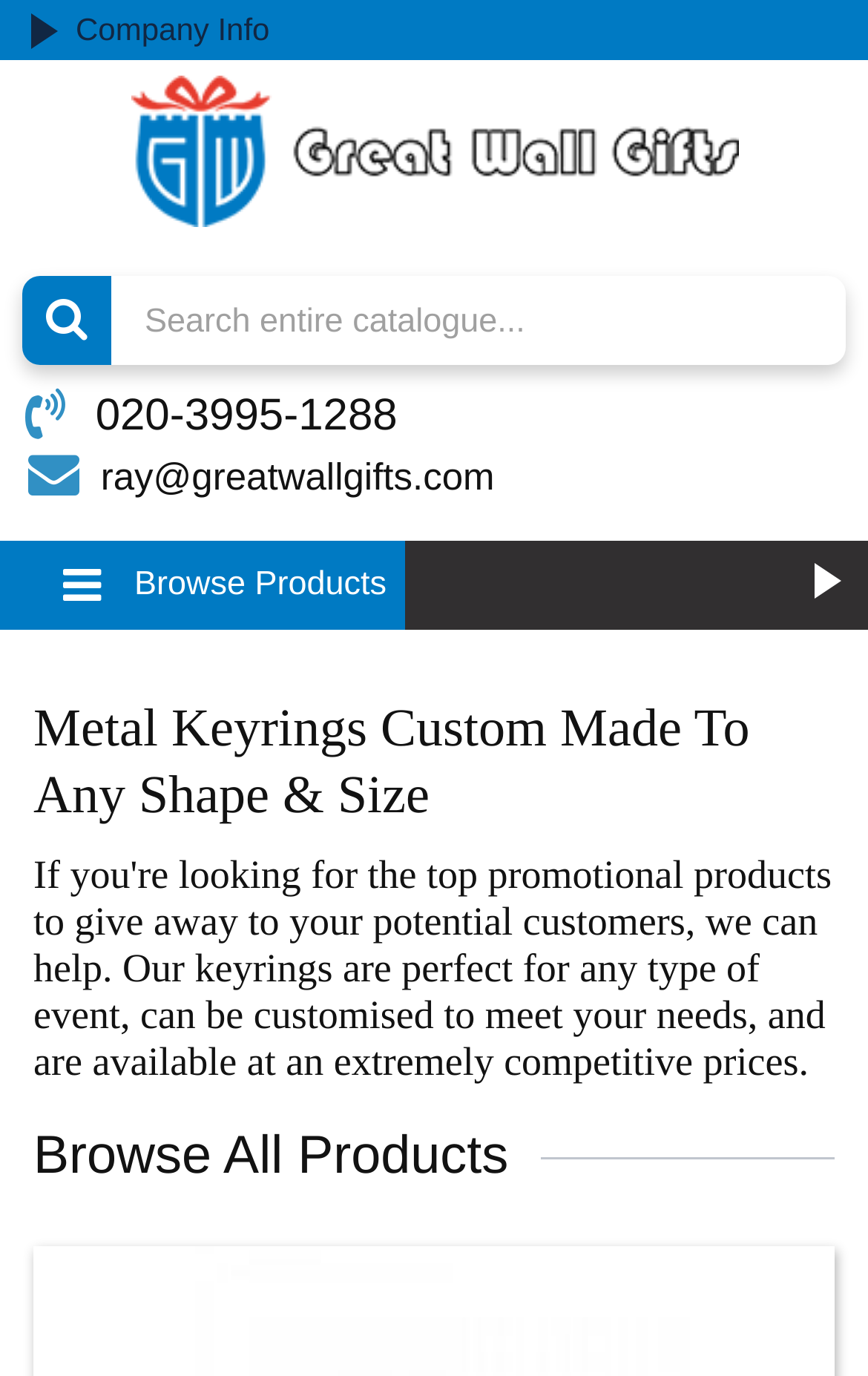Please find the bounding box coordinates (top-left x, top-left y, bottom-right x, bottom-right y) in the screenshot for the UI element described as follows: name="name_key" placeholder="Search entire catalogue..."

[0.026, 0.201, 0.974, 0.266]